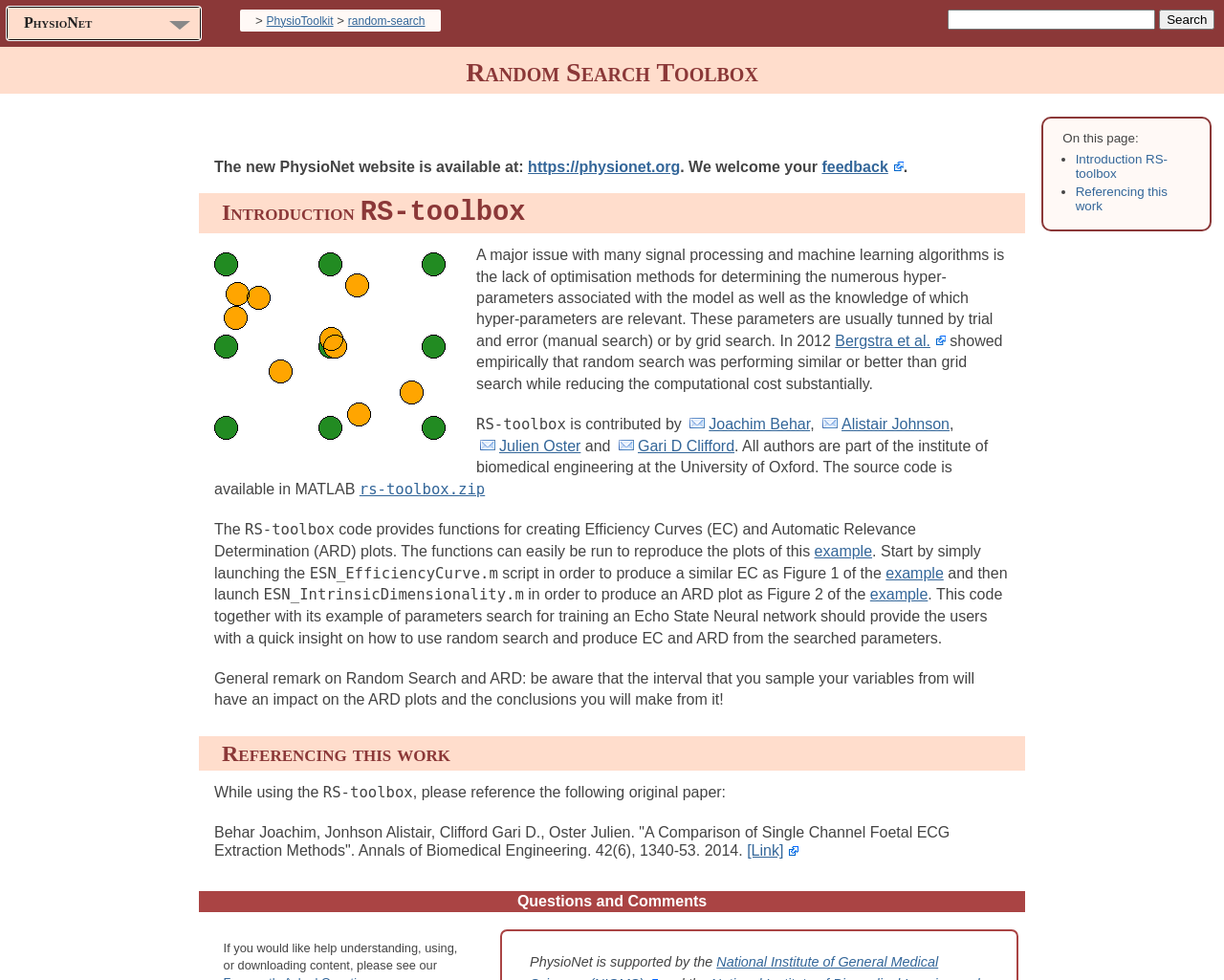Identify the bounding box of the UI element described as follows: "Explore latest Editions". Provide the coordinates as four float numbers in the range of 0 to 1 [left, top, right, bottom].

None